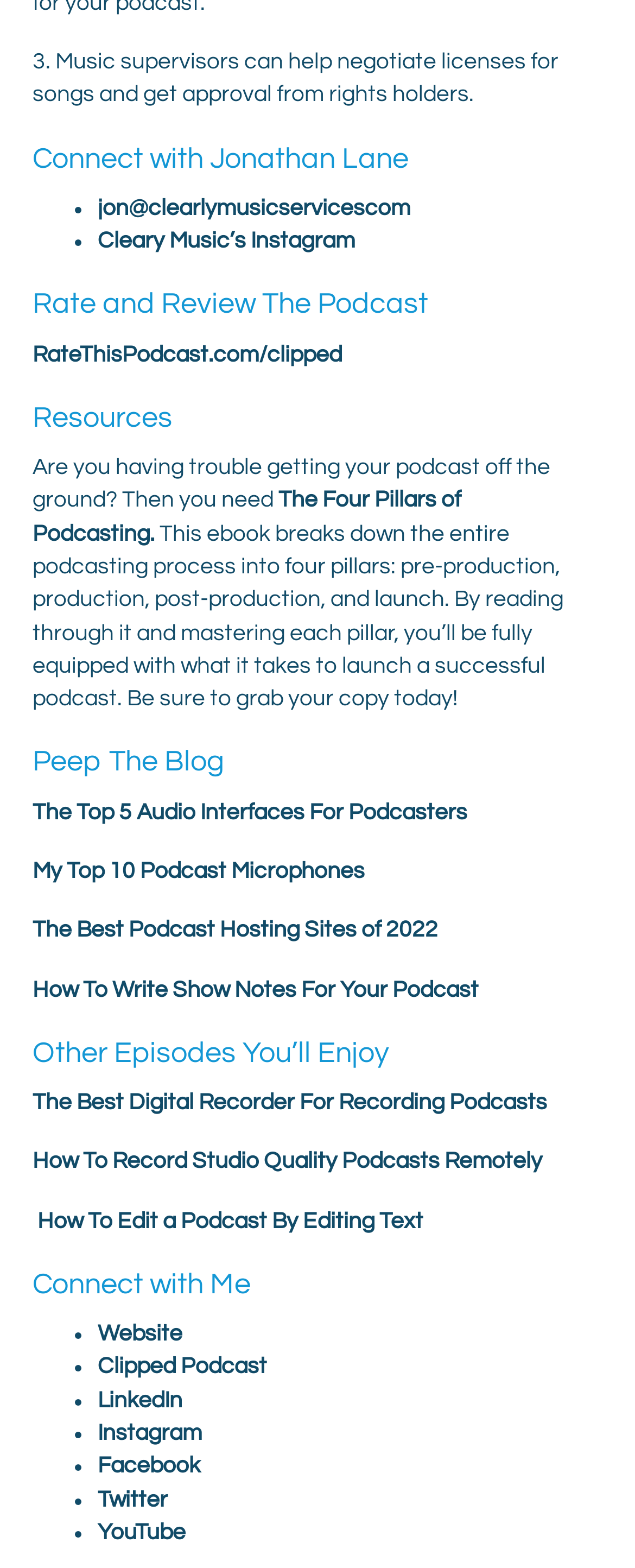How can you connect with the author?
Using the information from the image, provide a comprehensive answer to the question.

You can connect with the author through their website, LinkedIn, Instagram, Facebook, Twitter, and YouTube accounts, as listed under the heading 'Connect with Me'.